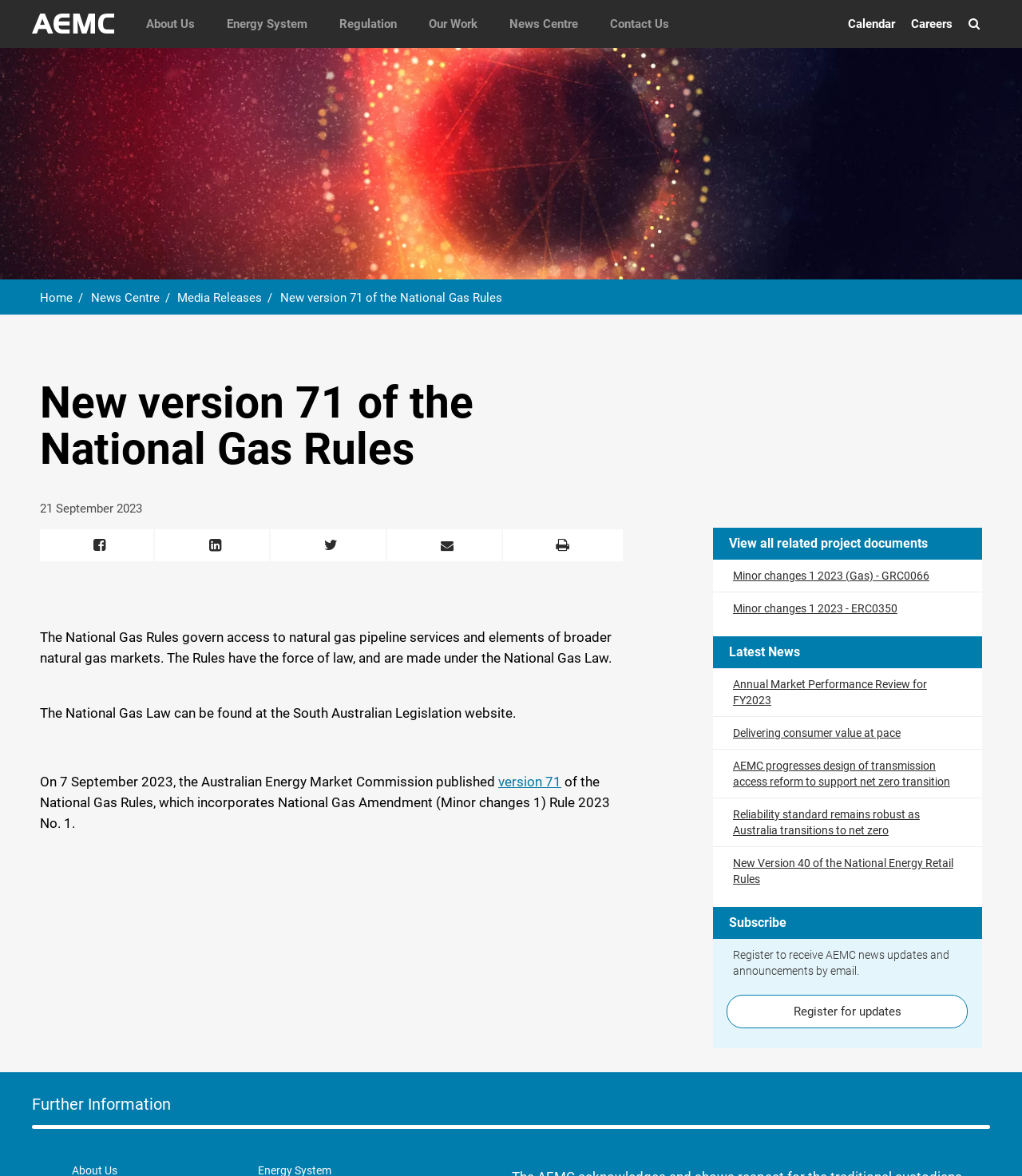Determine the bounding box for the UI element as described: "Register for updates". The coordinates should be represented as four float numbers between 0 and 1, formatted as [left, top, right, bottom].

[0.711, 0.846, 0.947, 0.874]